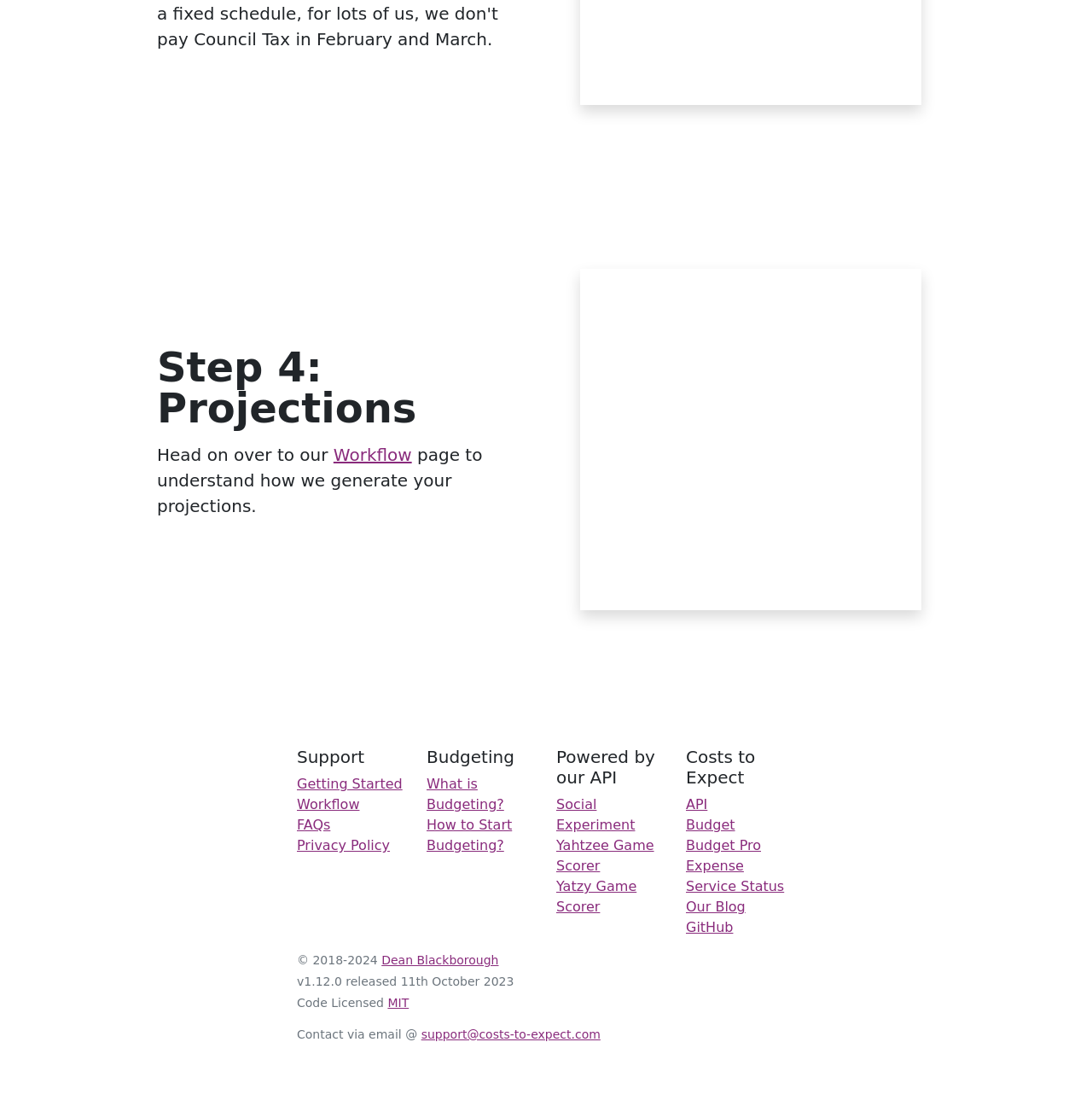Who is the copyright holder of the website?
Using the image as a reference, answer the question with a short word or phrase.

Dean Blackborough